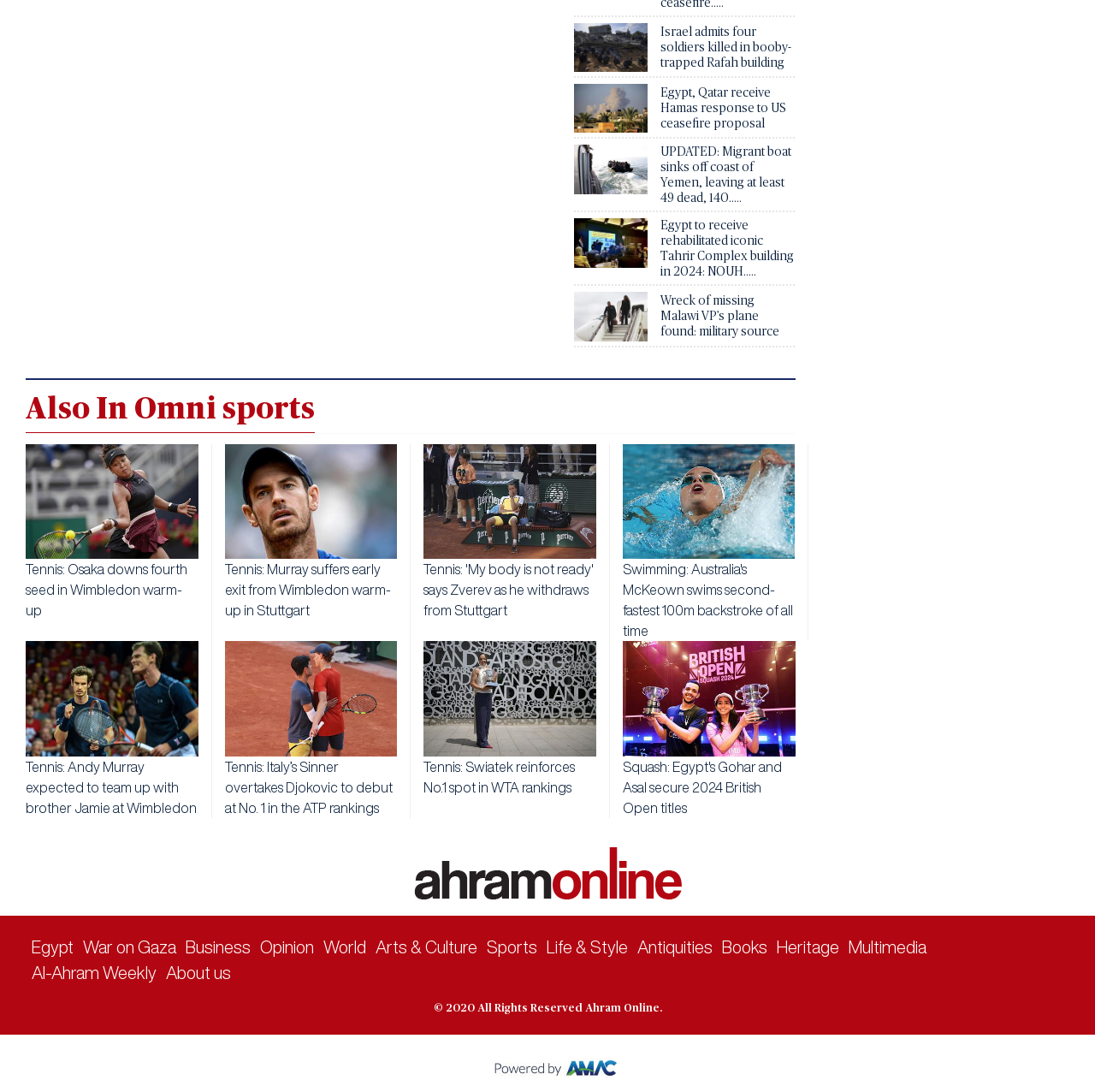Provide the bounding box coordinates of the UI element that matches the description: "About us".

[0.152, 0.883, 0.211, 0.899]